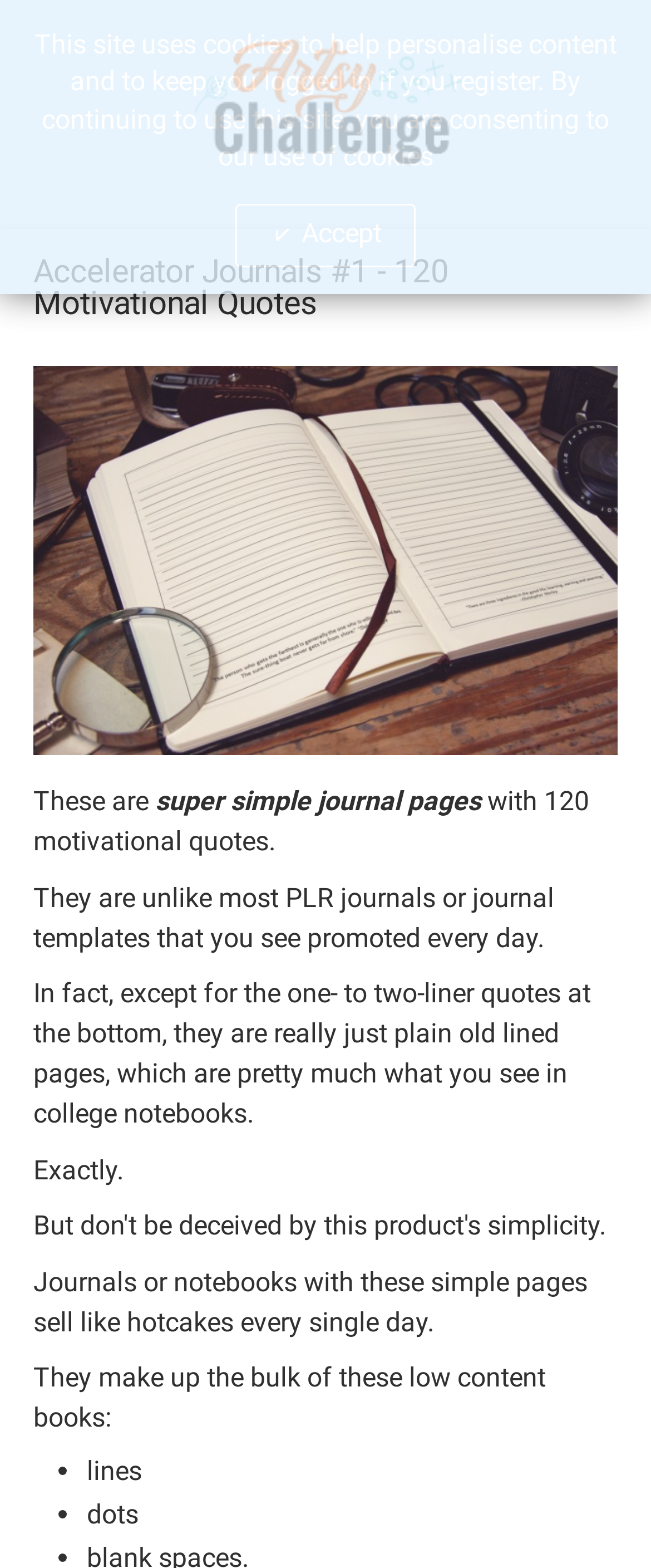Identify the bounding box coordinates for the UI element mentioned here: "Accept". Provide the coordinates as four float values between 0 and 1, i.e., [left, top, right, bottom].

[0.362, 0.13, 0.638, 0.17]